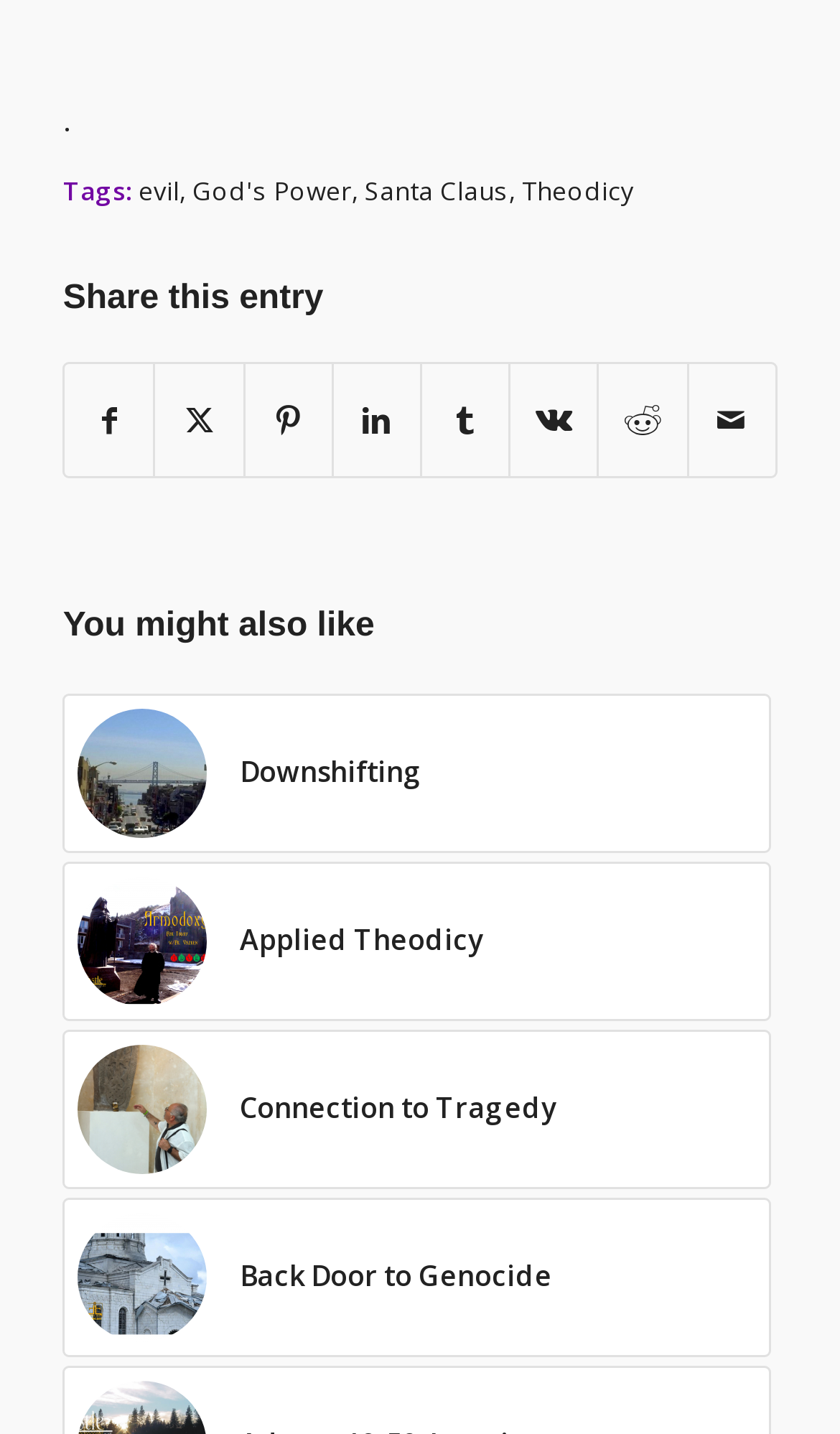Pinpoint the bounding box coordinates of the clickable area necessary to execute the following instruction: "Click on the 'evil' tag". The coordinates should be given as four float numbers between 0 and 1, namely [left, top, right, bottom].

[0.165, 0.121, 0.213, 0.145]